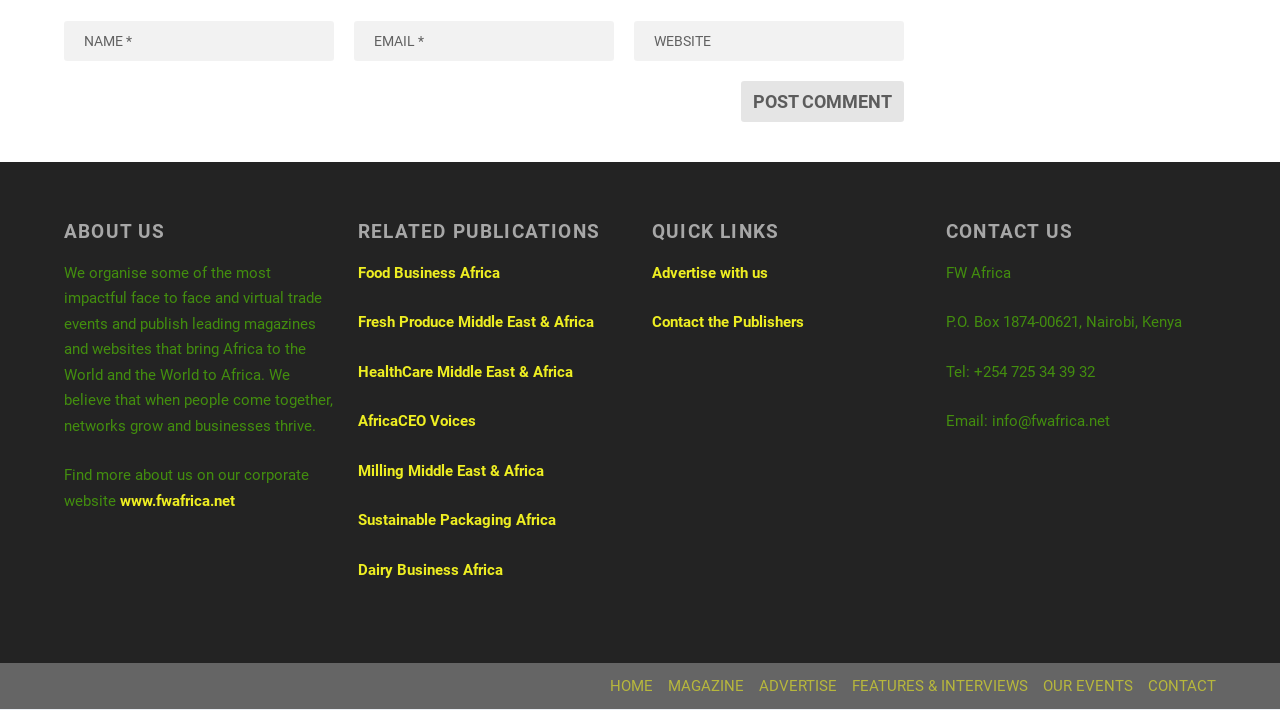Find the bounding box coordinates corresponding to the UI element with the description: "The United Pentecostal Church International". The coordinates should be formatted as [left, top, right, bottom], with values as floats between 0 and 1.

None